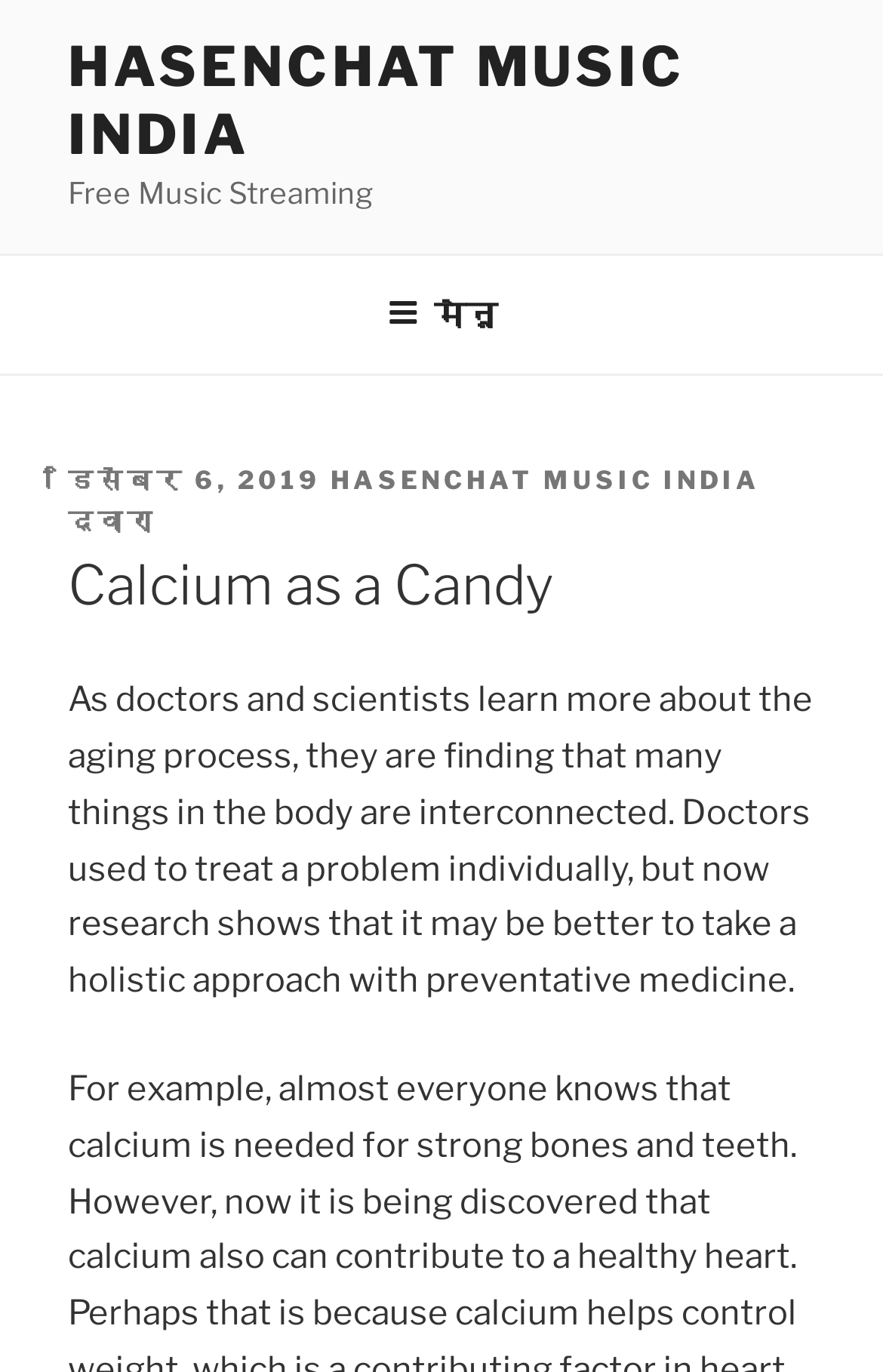Extract the top-level heading from the webpage and provide its text.

Calcium as a Candy